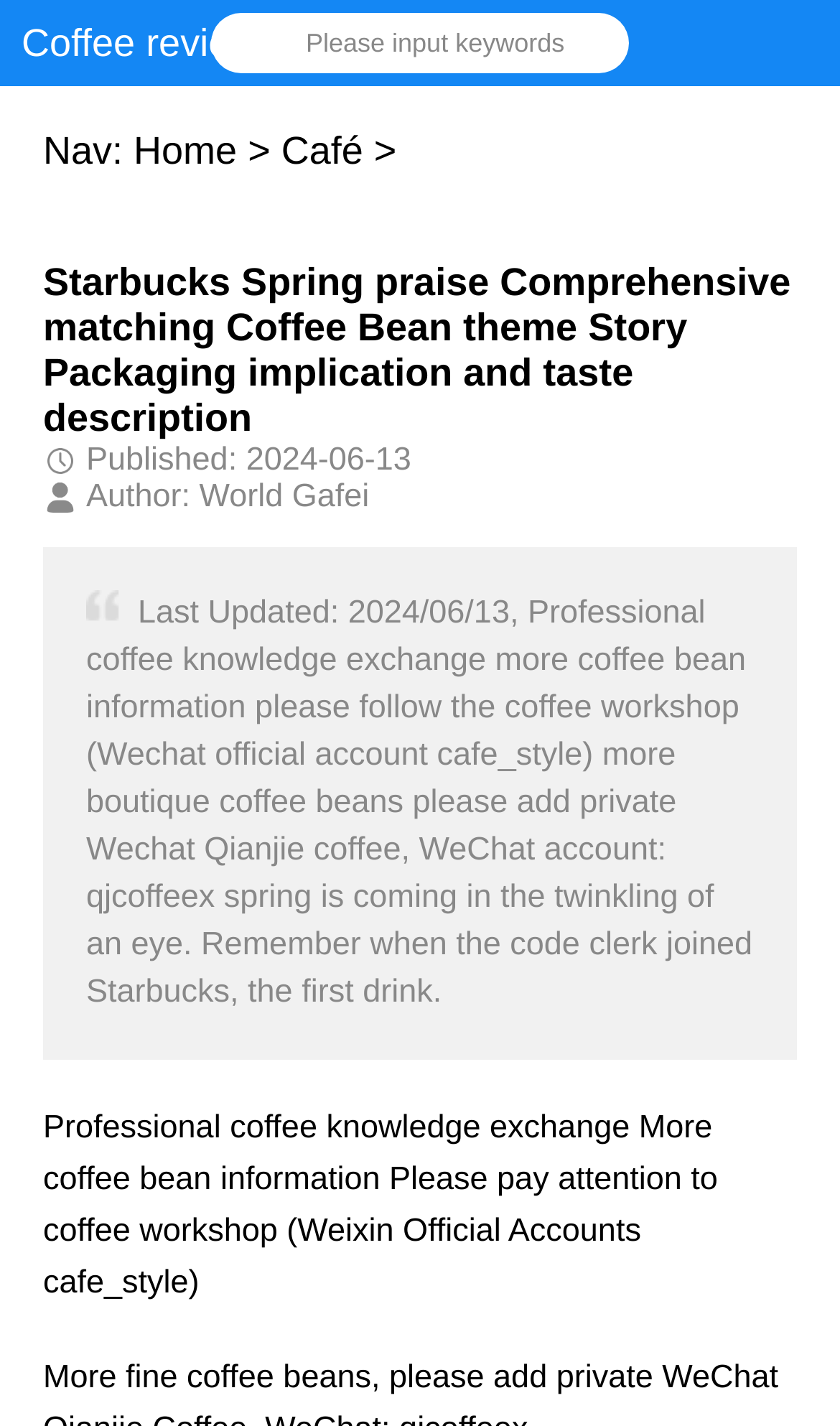Can you give a comprehensive explanation to the question given the content of the image?
How can I get more boutique coffee beans?

The static text 'more boutique coffee beans please add private Wechat Qianjie coffee, WeChat account: qjcoffeex' provides the information on how to get more boutique coffee beans.